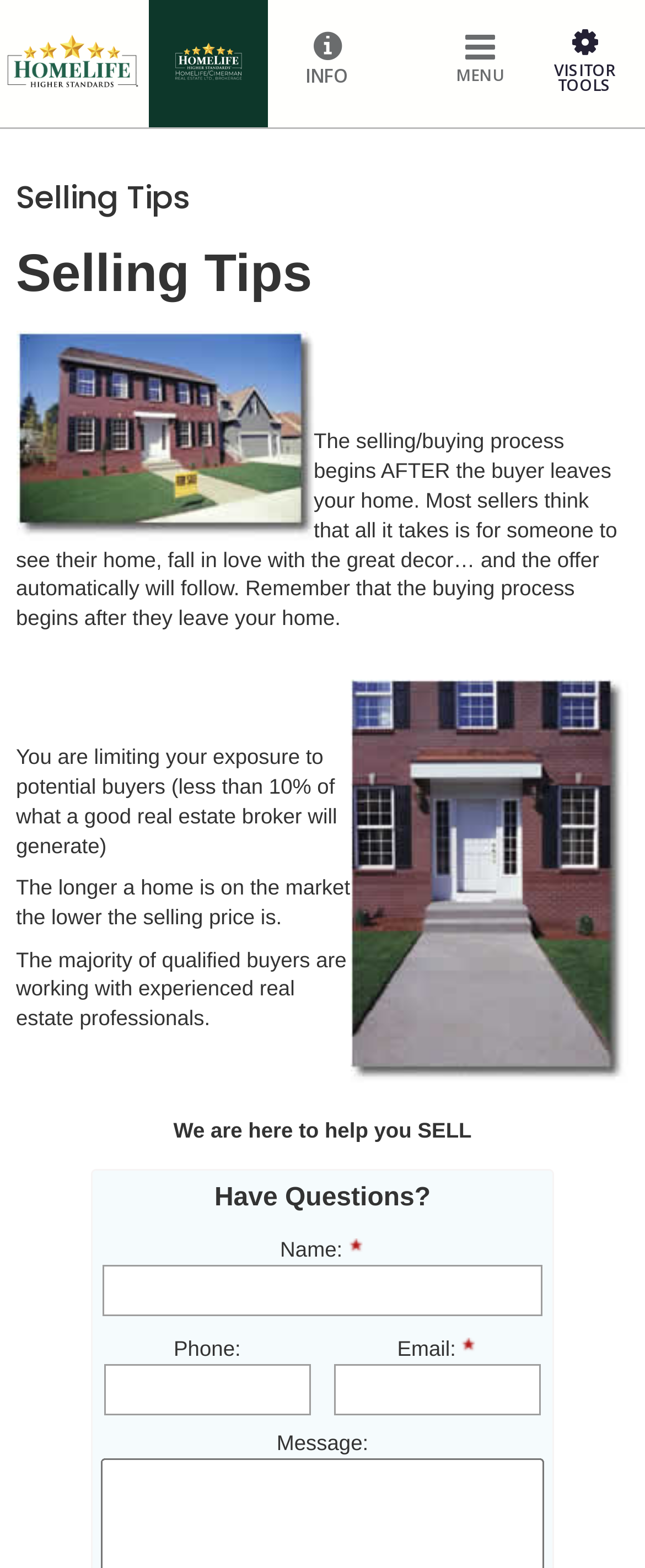What is the purpose of the form at the bottom of the webpage?
Answer briefly with a single word or phrase based on the image.

Contact Inessa